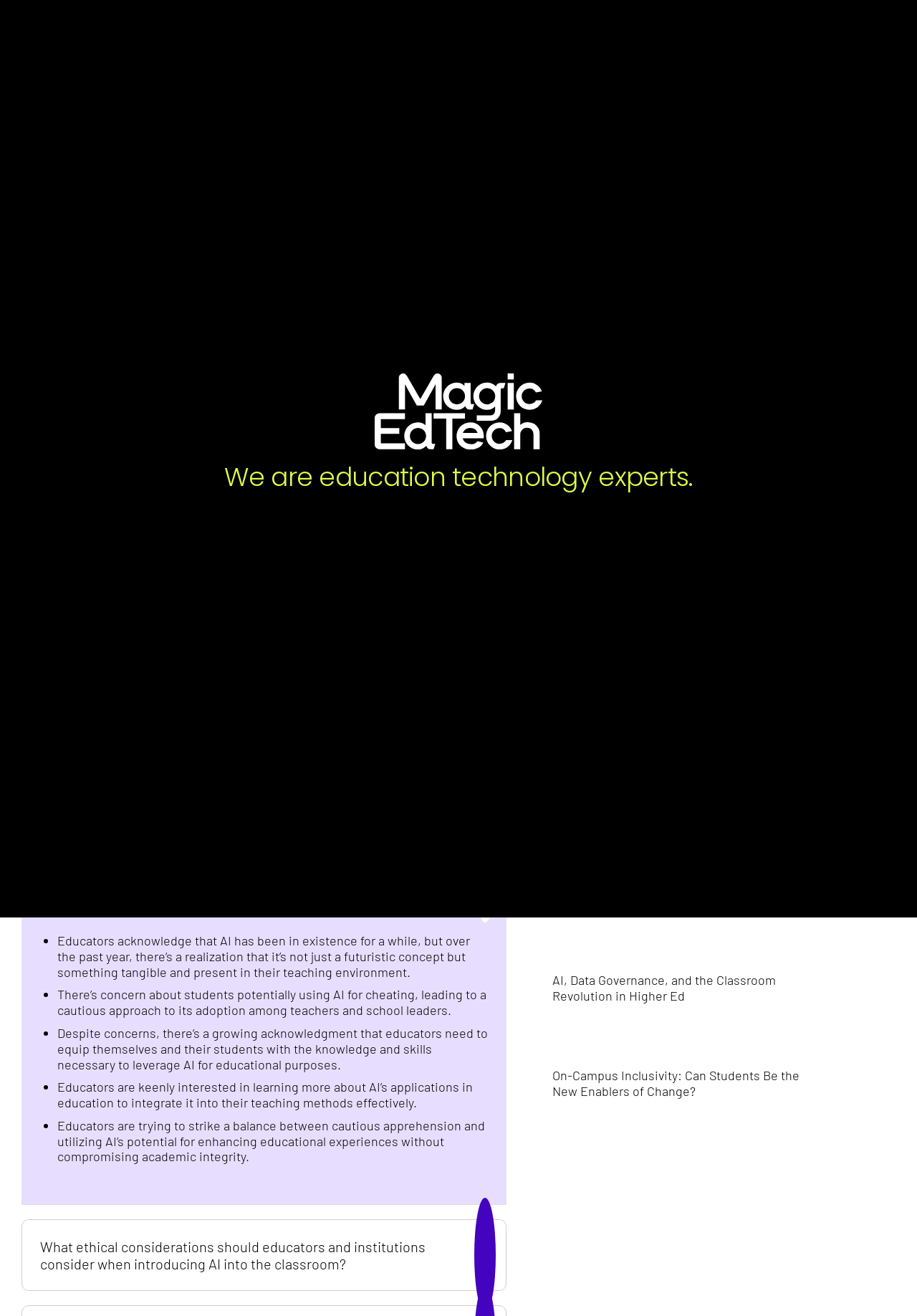Ascertain the bounding box coordinates for the UI element detailed here: "Discover". The coordinates should be provided as [left, top, right, bottom] with each value being a float between 0 and 1.

[0.682, 0.011, 0.79, 0.03]